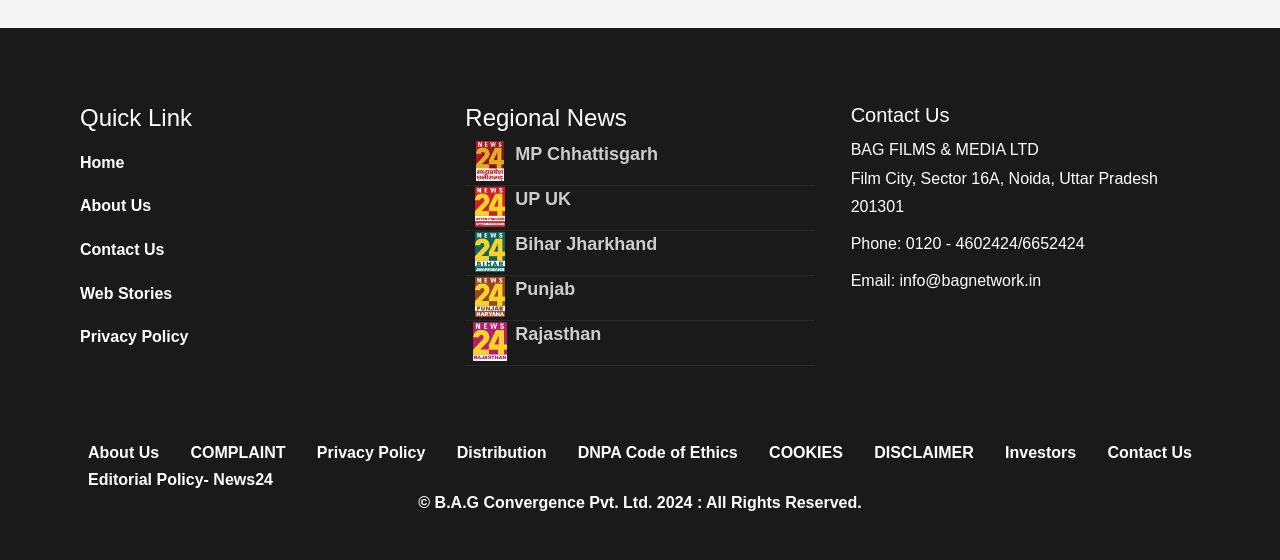Determine the coordinates of the bounding box that should be clicked to complete the instruction: "View 'Regional News'". The coordinates should be represented by four float numbers between 0 and 1: [left, top, right, bottom].

[0.364, 0.182, 0.636, 0.238]